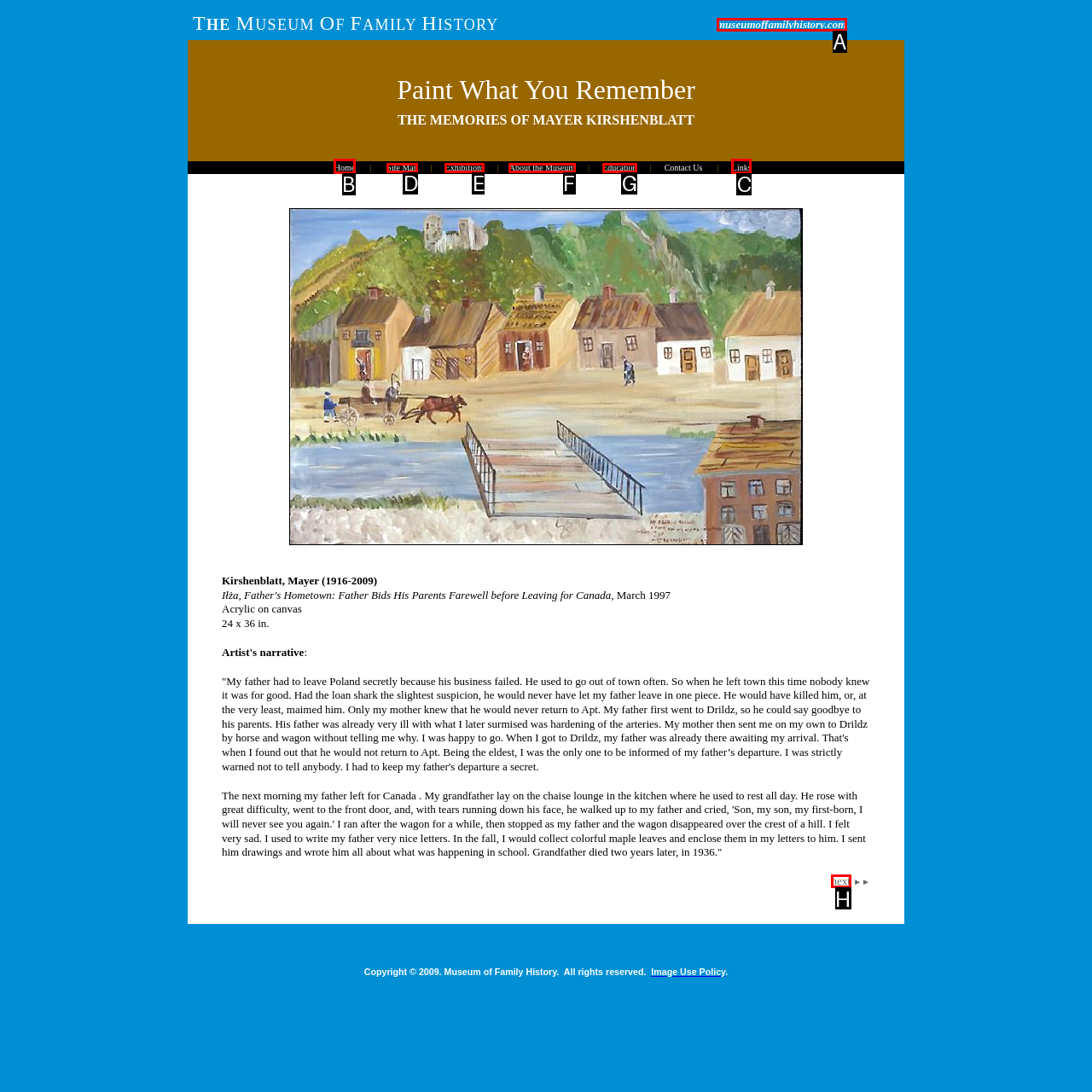Find the appropriate UI element to complete the task: go to next page. Indicate your choice by providing the letter of the element.

H